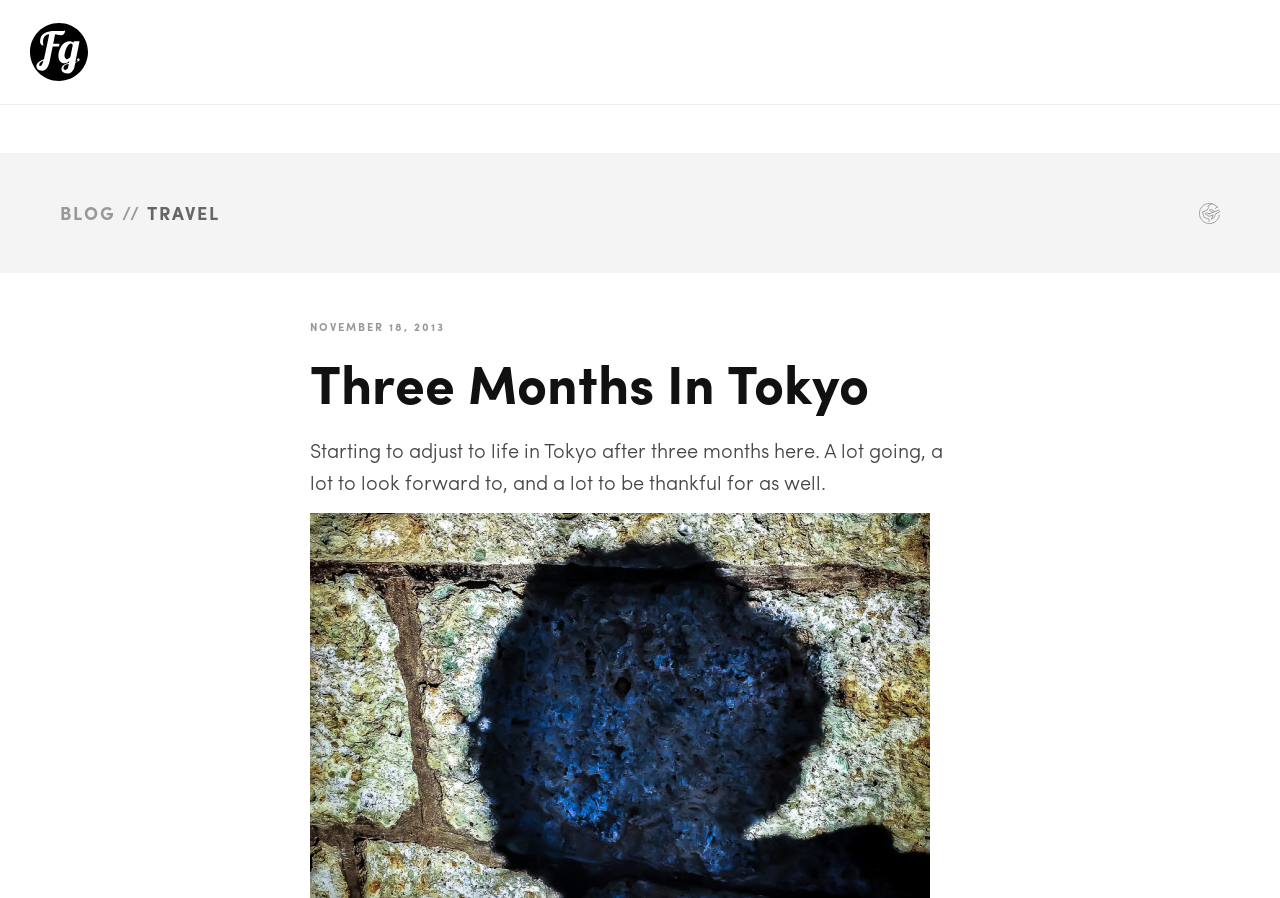Please specify the bounding box coordinates of the clickable region to carry out the following instruction: "go to home page". The coordinates should be four float numbers between 0 and 1, in the format [left, top, right, bottom].

[0.271, 0.0, 0.355, 0.117]